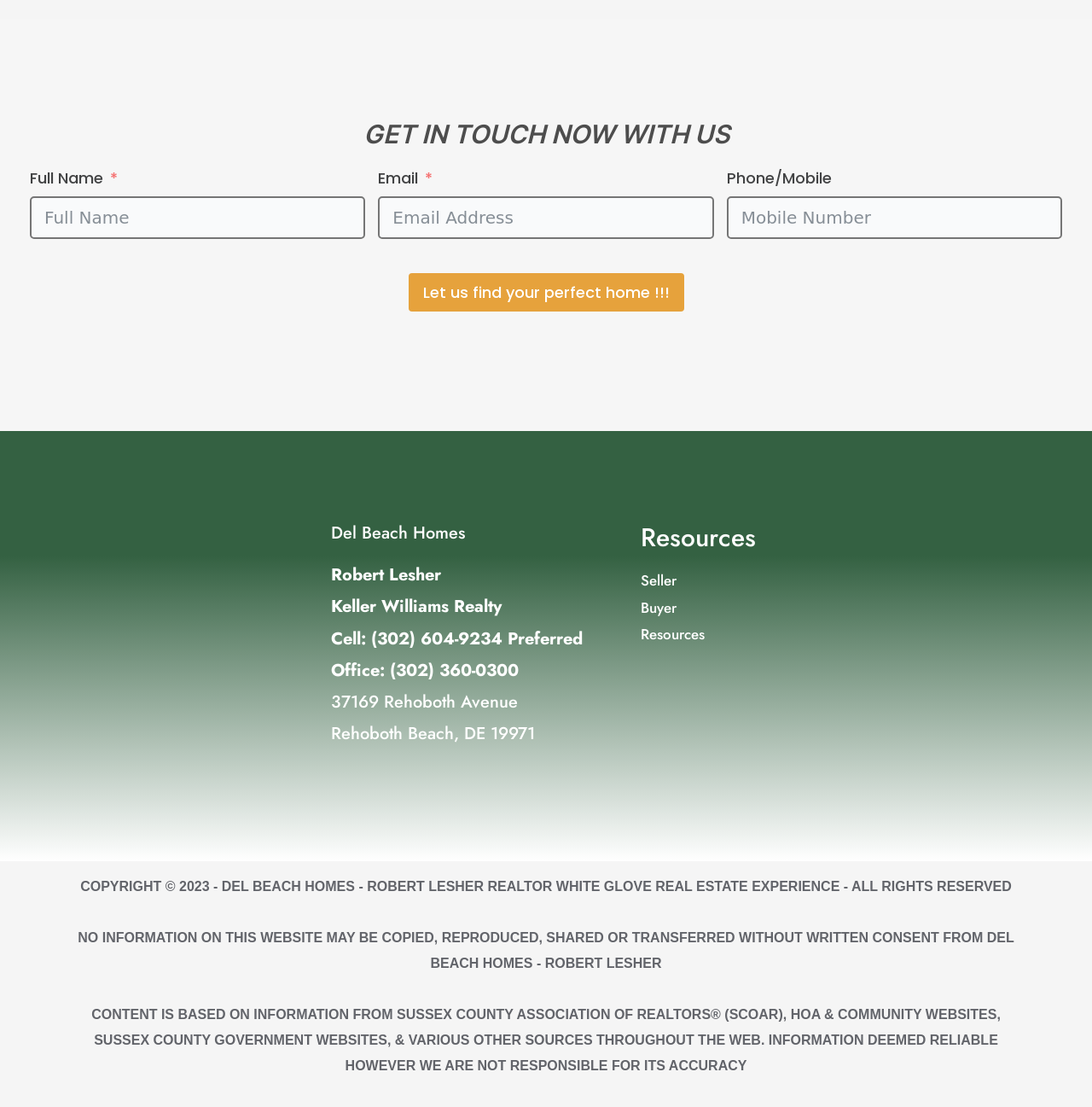Determine the bounding box coordinates of the region I should click to achieve the following instruction: "Call the office phone number". Ensure the bounding box coordinates are four float numbers between 0 and 1, i.e., [left, top, right, bottom].

[0.303, 0.591, 0.571, 0.62]